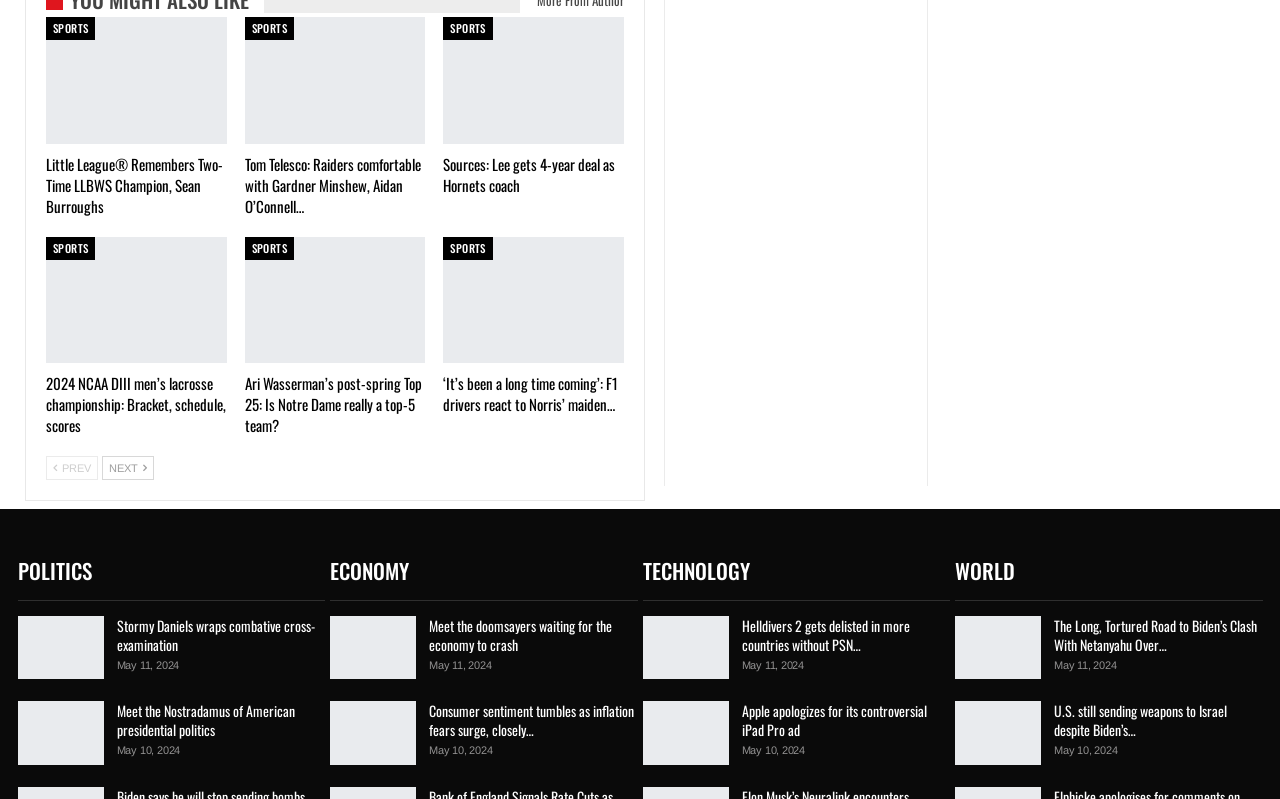How many news articles are listed under the SPORTS category?
Please provide a comprehensive answer based on the contents of the image.

Under the SPORTS category, there are four news articles listed, which are 'Little League Remembers Two-Time LLBWS Champion, Sean Burroughs', 'Tom Telesco: Raiders comfortable with Gardner Minshew, Aidan O’Connell competing for', 'Sources: Lee gets 4-year deal as Hornets coach', and '2024 NCAA DIII men’s lacrosse championship: Bracket, schedule, scores'.